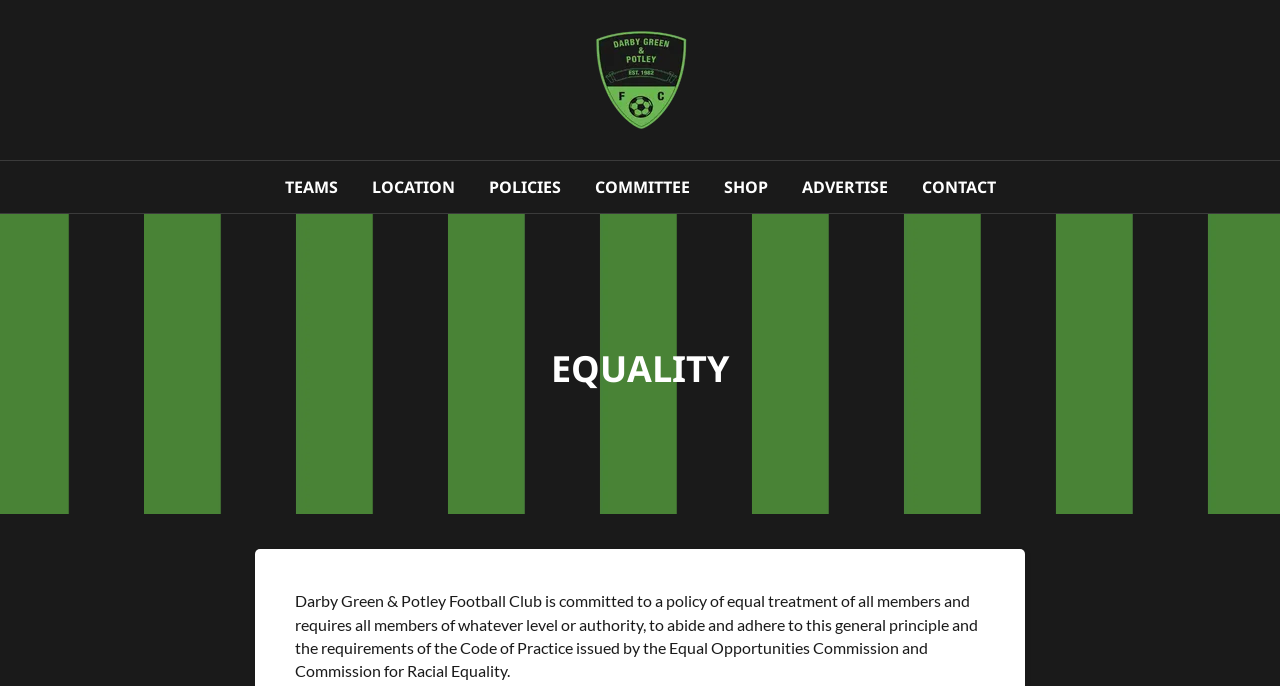What is the name of the football club?
Please use the image to deliver a detailed and complete answer.

I found the answer by looking at the link and image at the top of the page, which both have the text 'Darby Green & Potley F.C.'.